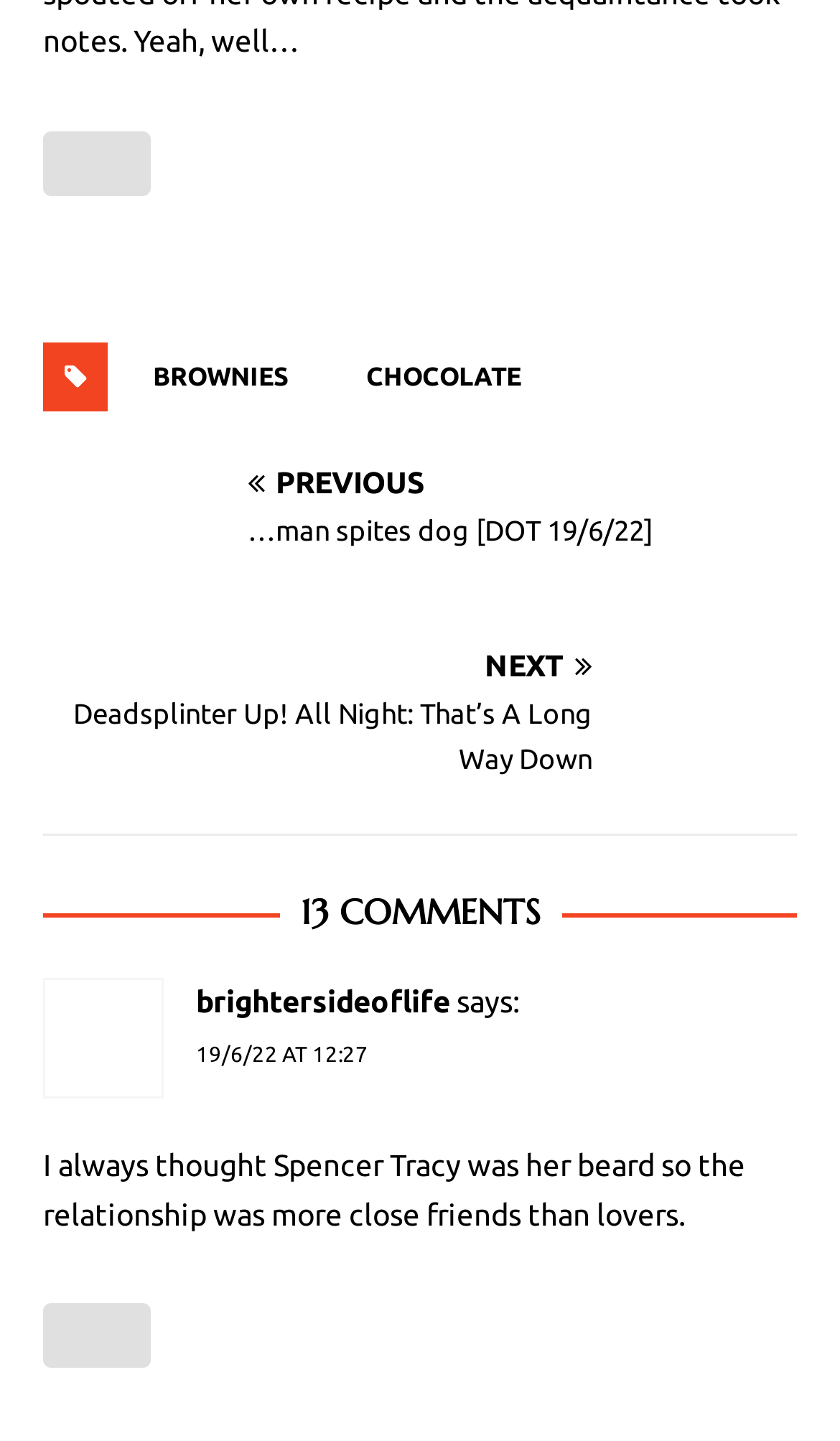Pinpoint the bounding box coordinates of the element that must be clicked to accomplish the following instruction: "View the avatar". The coordinates should be in the format of four float numbers between 0 and 1, i.e., [left, top, right, bottom].

[0.059, 0.155, 0.1, 0.179]